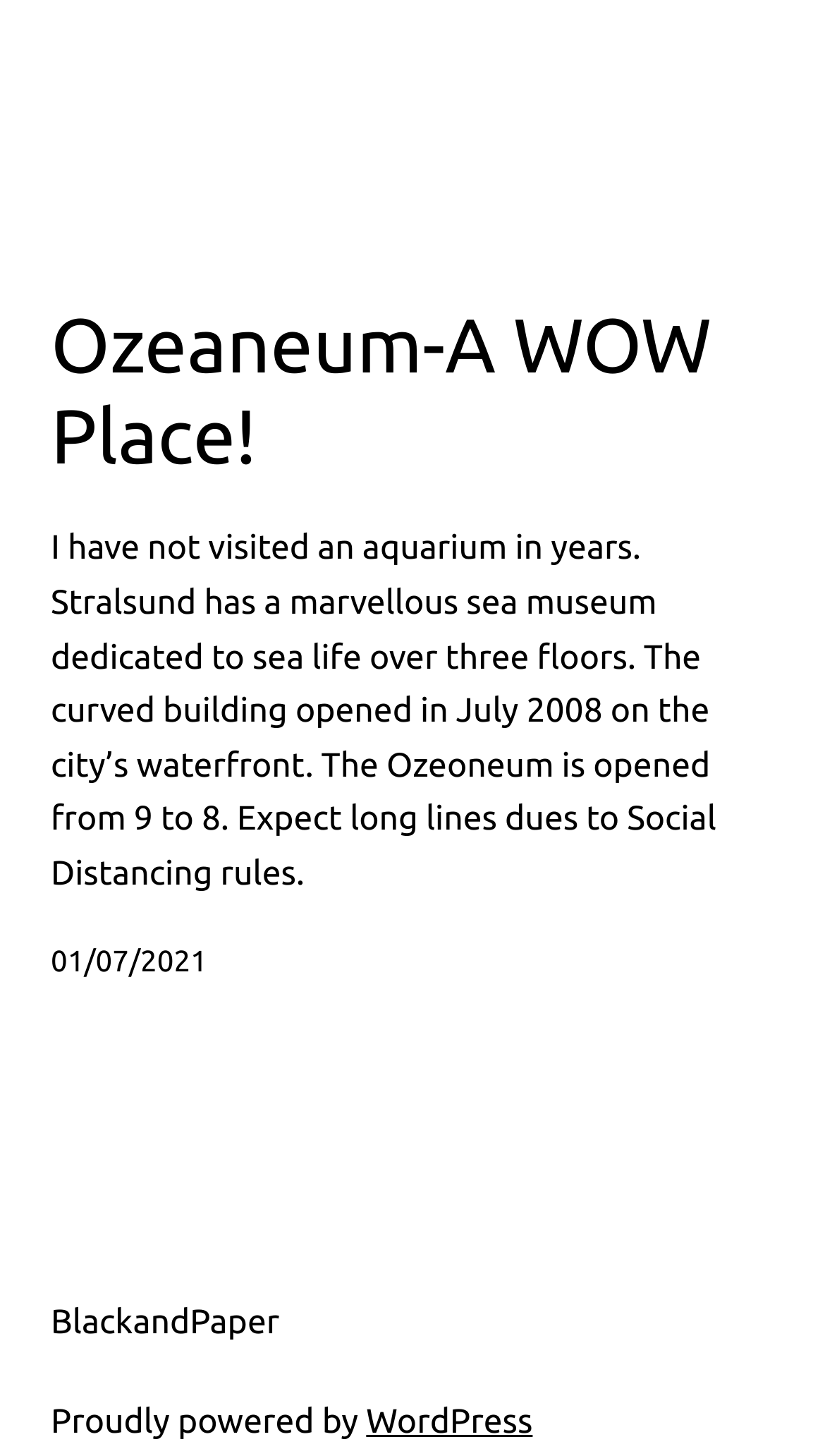Using the provided element description "WordPress", determine the bounding box coordinates of the UI element.

[0.444, 0.964, 0.646, 0.99]